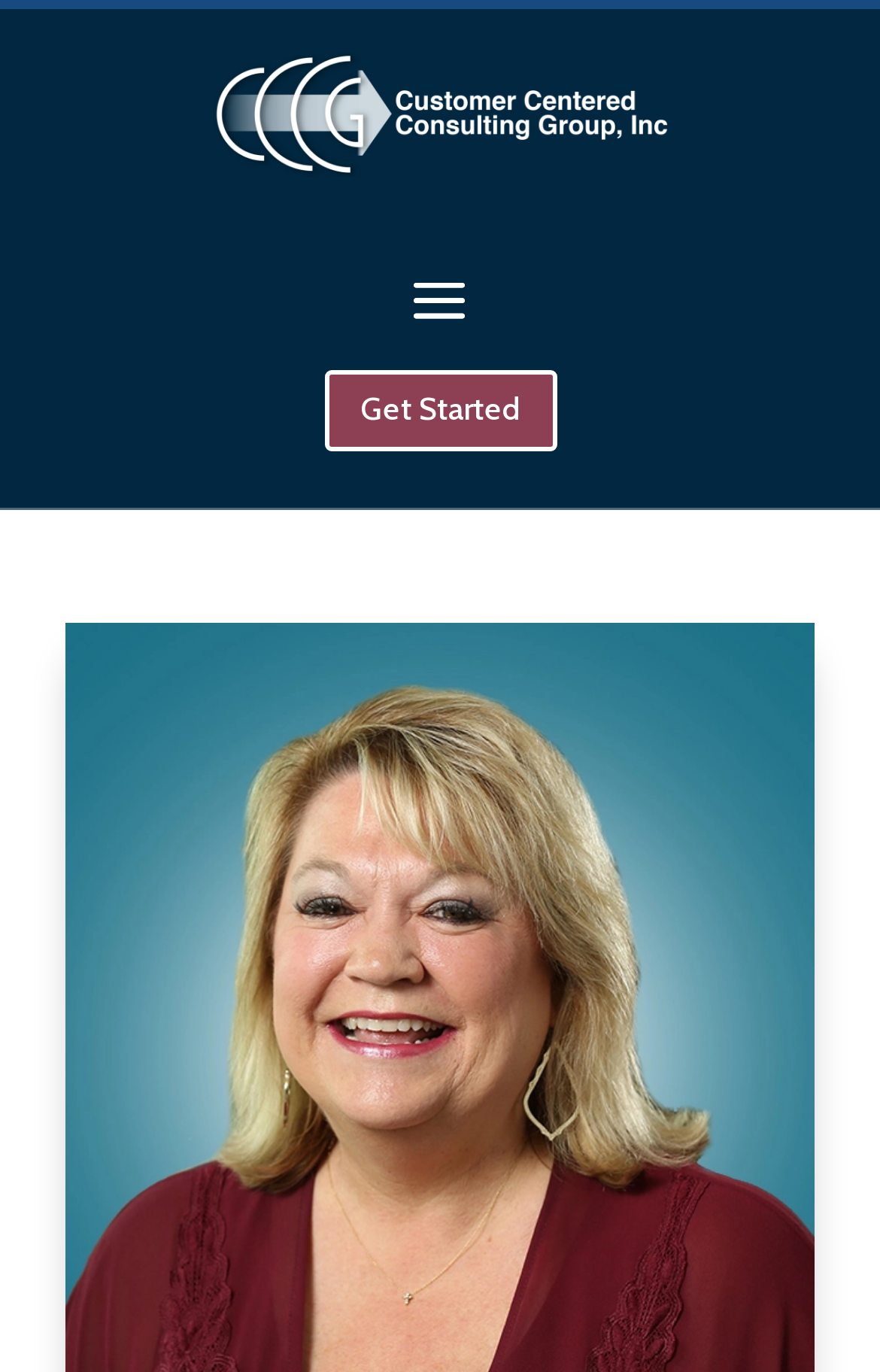Find the bounding box of the element with the following description: "by thread". The coordinates must be four float numbers between 0 and 1, formatted as [left, top, right, bottom].

None